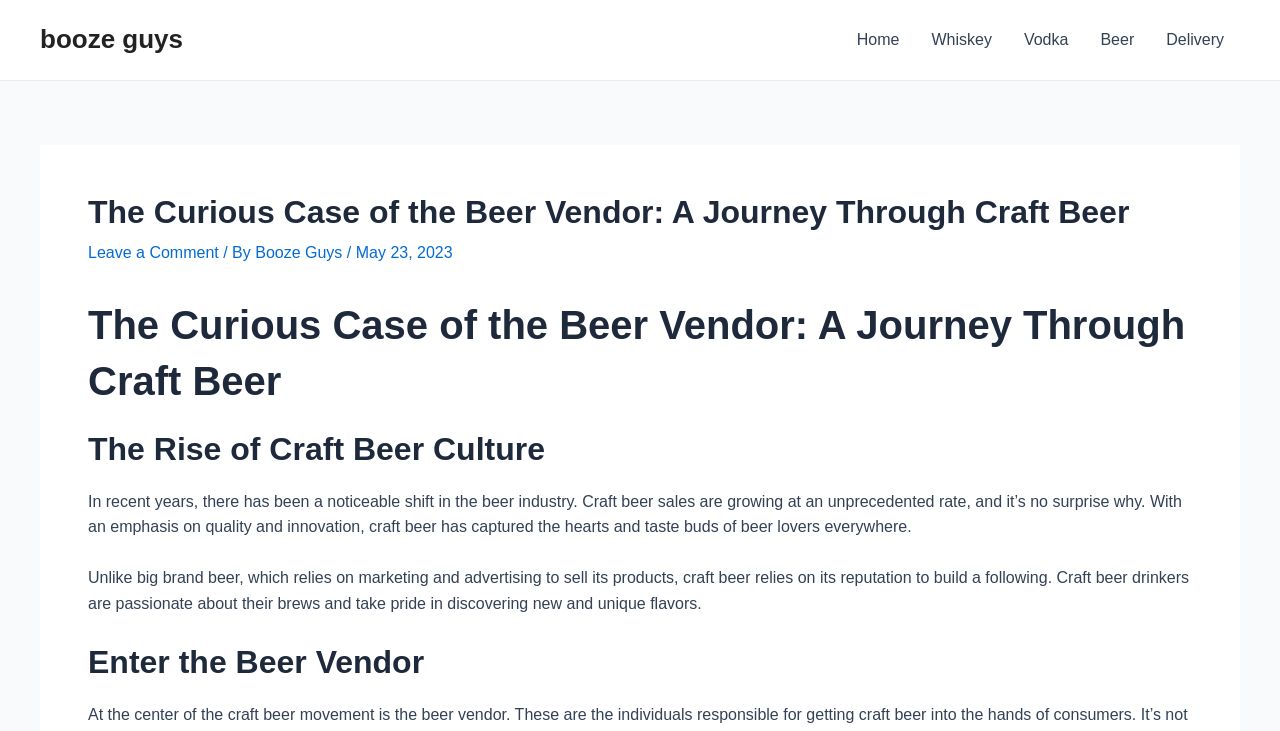Bounding box coordinates must be specified in the format (top-left x, top-left y, bottom-right x, bottom-right y). All values should be floating point numbers between 0 and 1. What are the bounding box coordinates of the UI element described as: Whiskey

[0.715, 0.0, 0.787, 0.109]